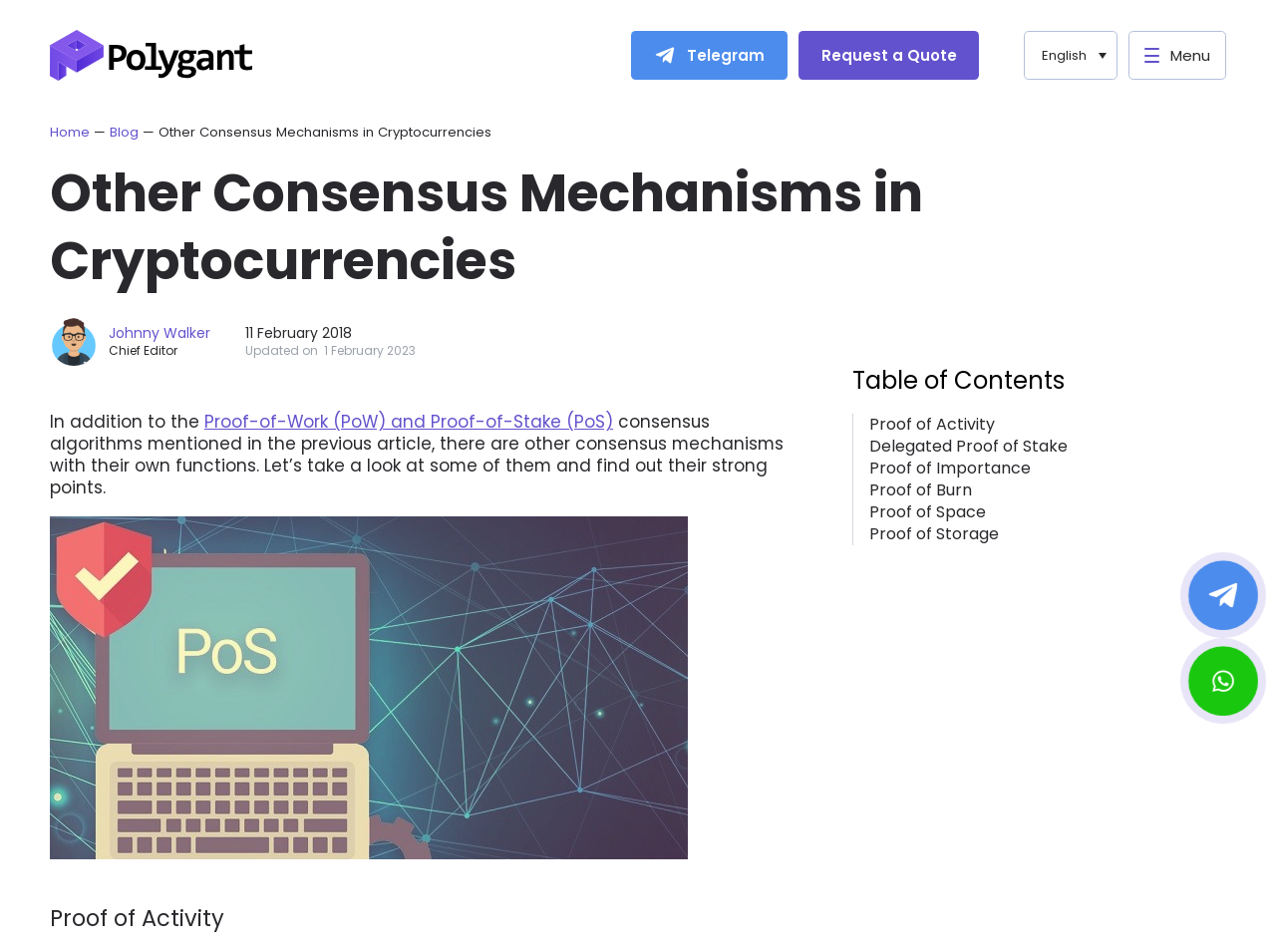Determine the bounding box coordinates for the region that must be clicked to execute the following instruction: "Open the Telegram channel".

[0.495, 0.033, 0.617, 0.084]